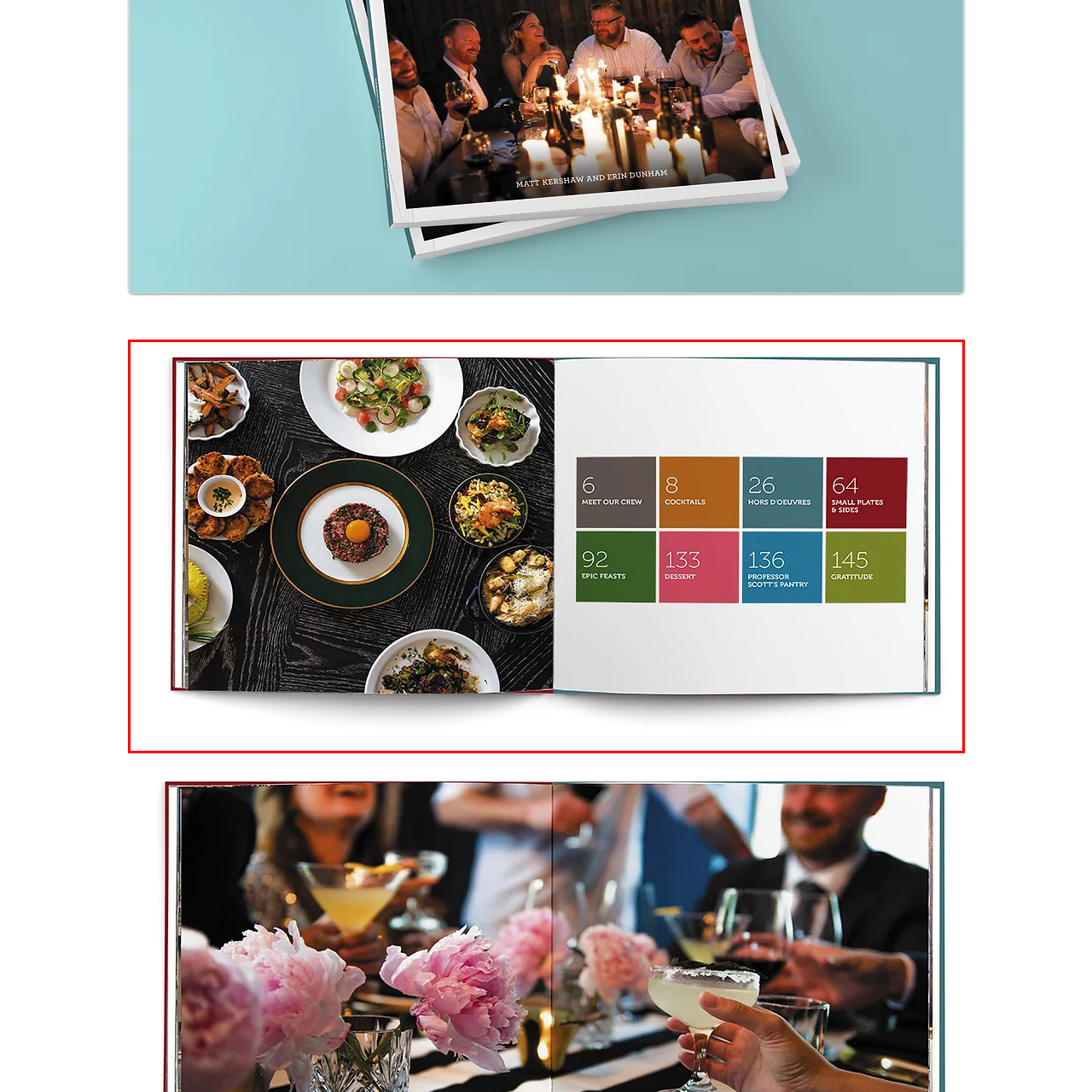Pay attention to the content inside the red bounding box and deliver a detailed answer to the following question based on the image's details: How many desserts are included in the culinary collection?

The table of contents on the right side of the image lists '136 Desserts' as one of the sections, indicating the number of dessert recipes included in the collection.